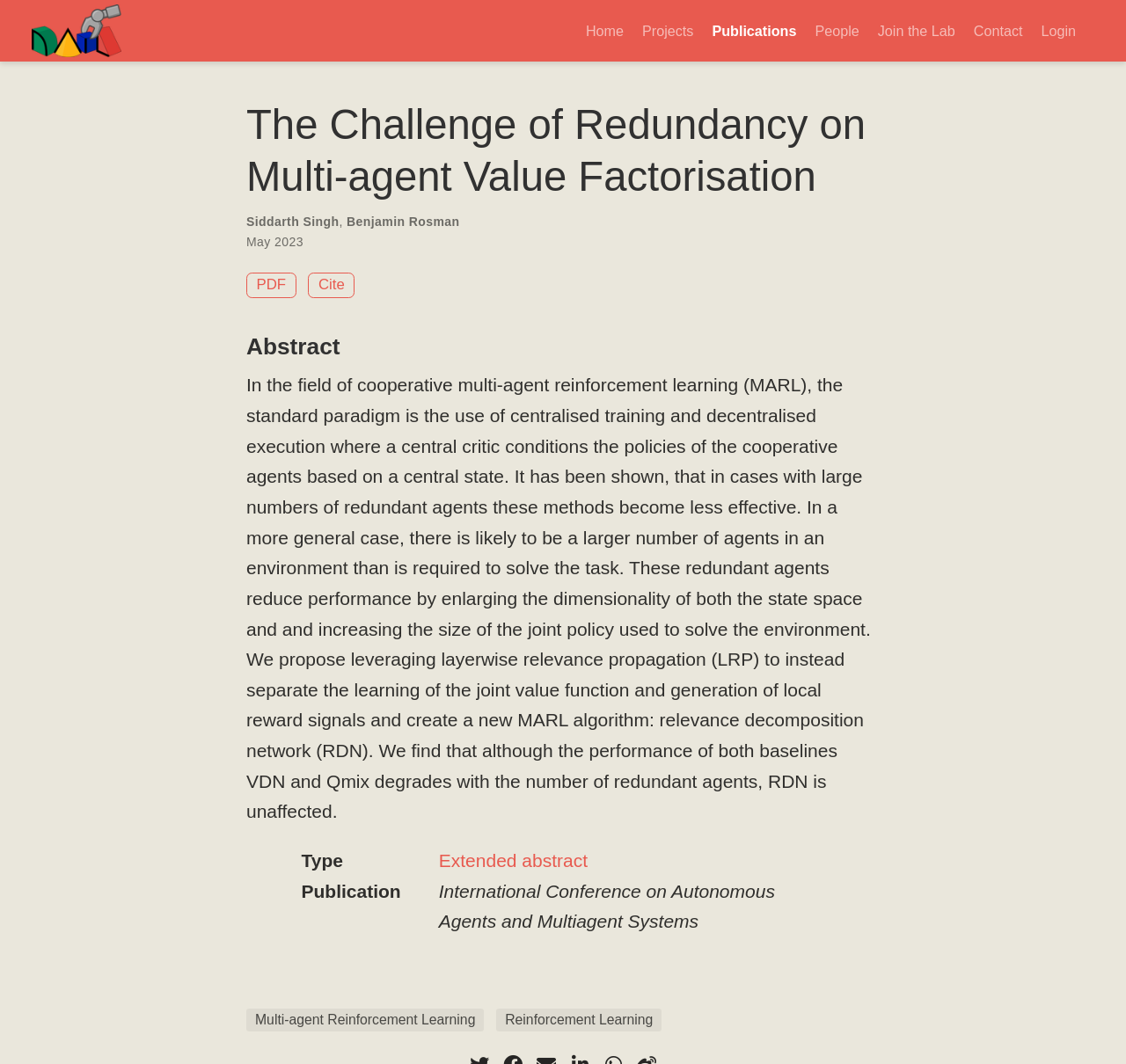Offer a comprehensive description of the webpage’s content and structure.

The webpage is about a research paper titled "The Challenge of Redundancy on Multi-agent Value Factorisation" from the RAIL Lab. At the top left corner, there is a logo of RAIL Lab, accompanied by a link to the lab's homepage. 

The top navigation bar has seven links: "Home", "Projects", "Publications", "People", "Join the Lab", "Contact", and "Login", which are evenly spaced and aligned horizontally.

Below the navigation bar, the title of the paper is displayed prominently, followed by the authors' names, "Siddarth Singh" and "Benjamin Rosman", separated by a comma. The publication date, "May 2023", is displayed next to the authors' names. There are also links to download the paper in PDF format and to cite the paper.

The abstract of the paper is presented in a large block of text, which describes the challenge of redundancy in multi-agent reinforcement learning and proposes a new algorithm, relevance decomposition network (RDN), to address this issue.

At the bottom of the page, there are several metadata sections. One section displays the type of the paper, with a link to the extended abstract. Another section shows the publication information, including the conference name, "International Conference on Autonomous Agents and Multiagent Systems". 

Finally, there are two links at the very bottom of the page, categorized under "Multi-agent Reinforcement Learning" and "Reinforcement Learning", which are likely related to the research topic of the paper.